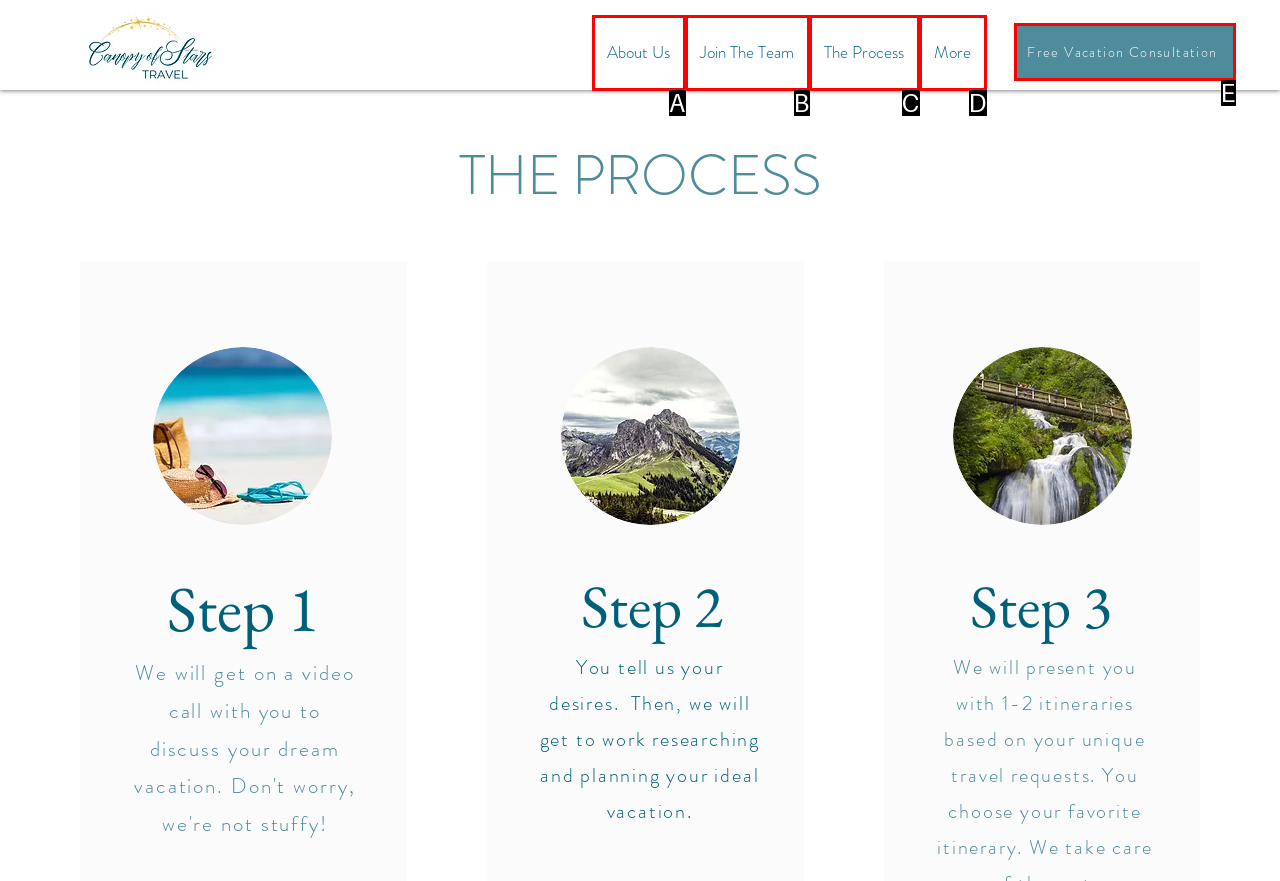Choose the option that best matches the description: The Process
Indicate the letter of the matching option directly.

C